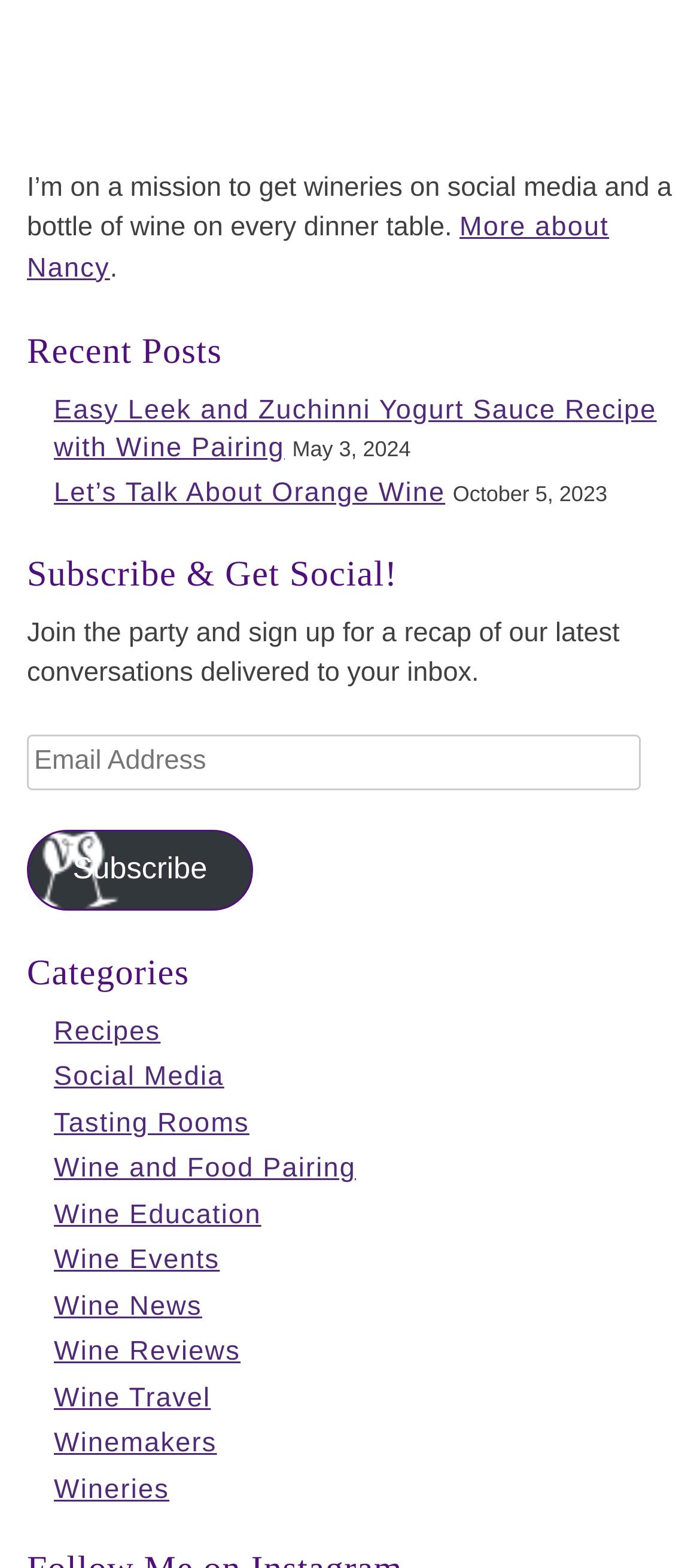Based on the element description Wine Education, identify the bounding box of the UI element in the given webpage screenshot. The coordinates should be in the format (top-left x, top-left y, bottom-right x, bottom-right y) and must be between 0 and 1.

[0.077, 0.765, 0.373, 0.785]